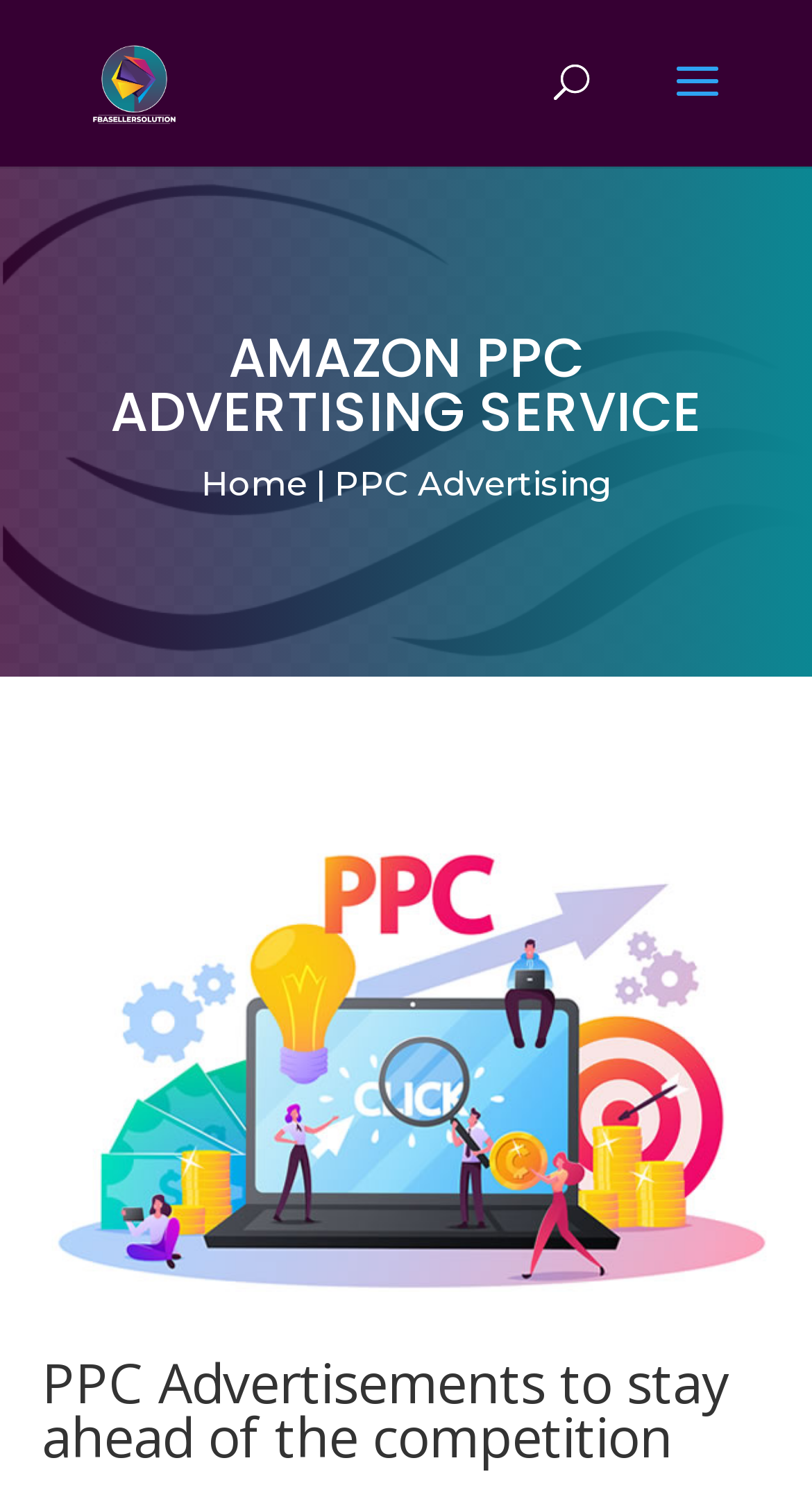Provide the bounding box coordinates of the UI element that matches the description: "ApsaraDB RDS for PostgreSQL".

None